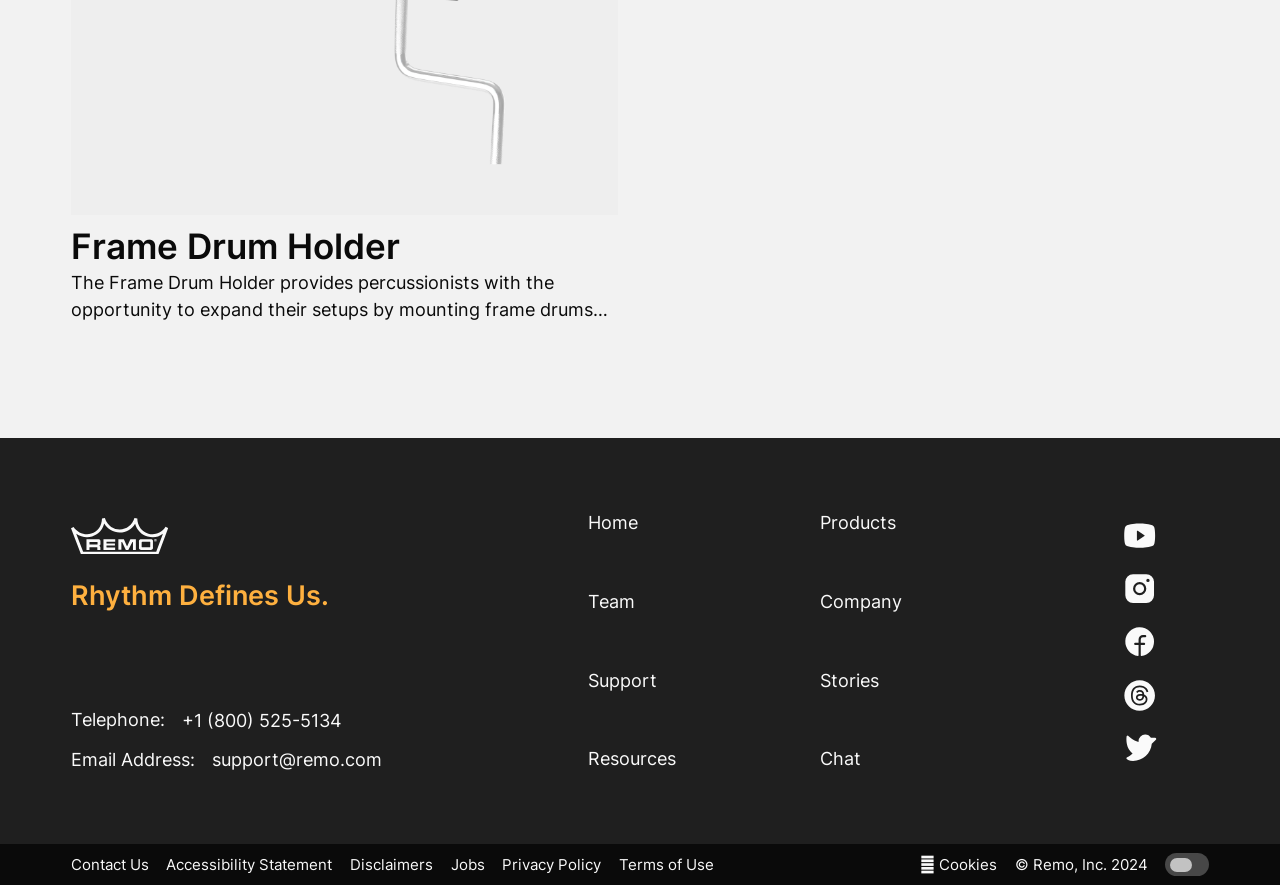Please find the bounding box for the following UI element description. Provide the coordinates in (top-left x, top-left y, bottom-right x, bottom-right y) format, with values between 0 and 1: 🍪 Cookies

[0.719, 0.964, 0.779, 0.99]